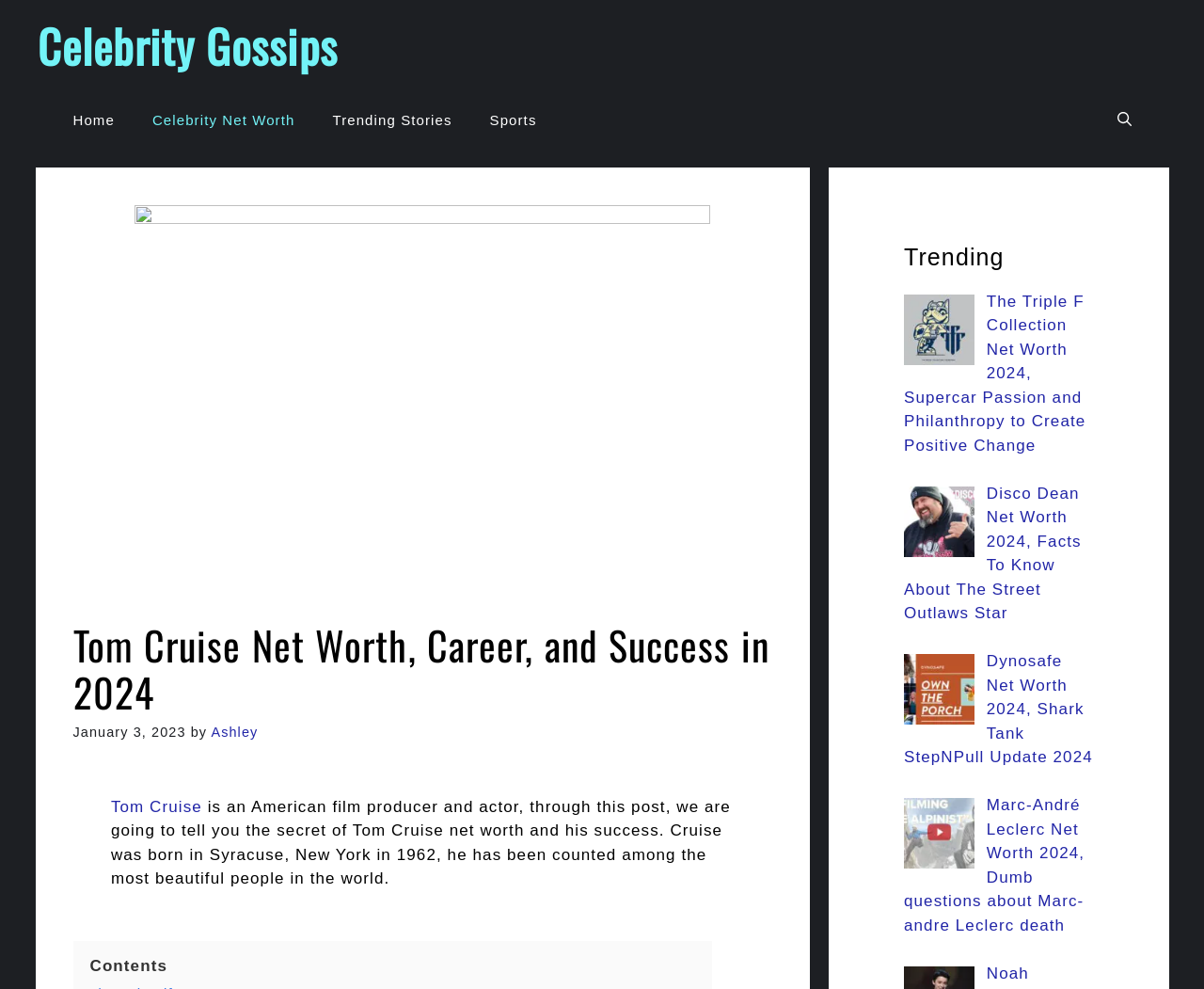Find the bounding box coordinates of the area that needs to be clicked in order to achieve the following instruction: "check Trending stories". The coordinates should be specified as four float numbers between 0 and 1, i.e., [left, top, right, bottom].

[0.751, 0.245, 0.908, 0.274]